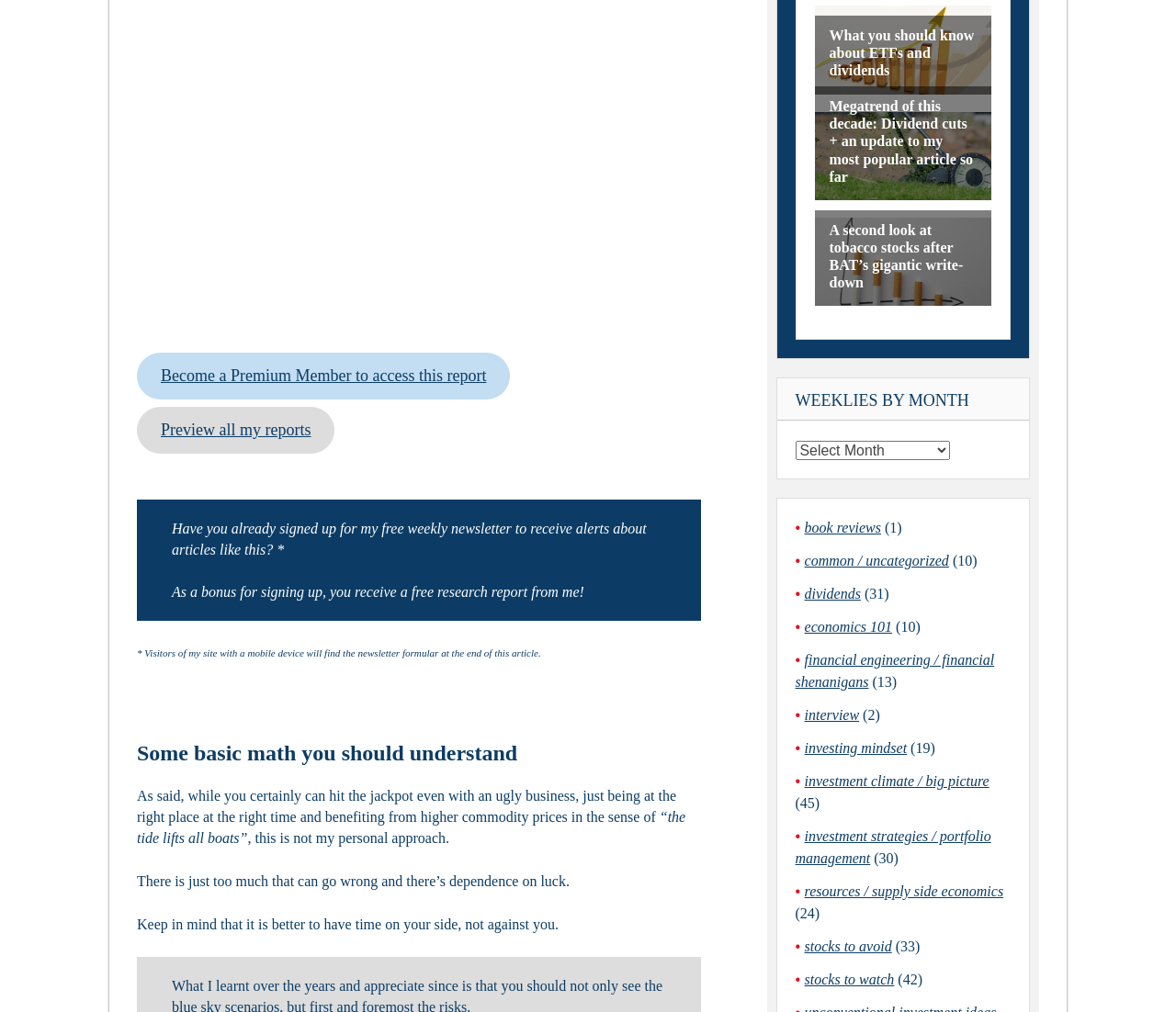Given the element description book reviews, specify the bounding box coordinates of the corresponding UI element in the format (top-left x, top-left y, bottom-right x, bottom-right y). All values must be between 0 and 1.

[0.684, 0.514, 0.749, 0.529]